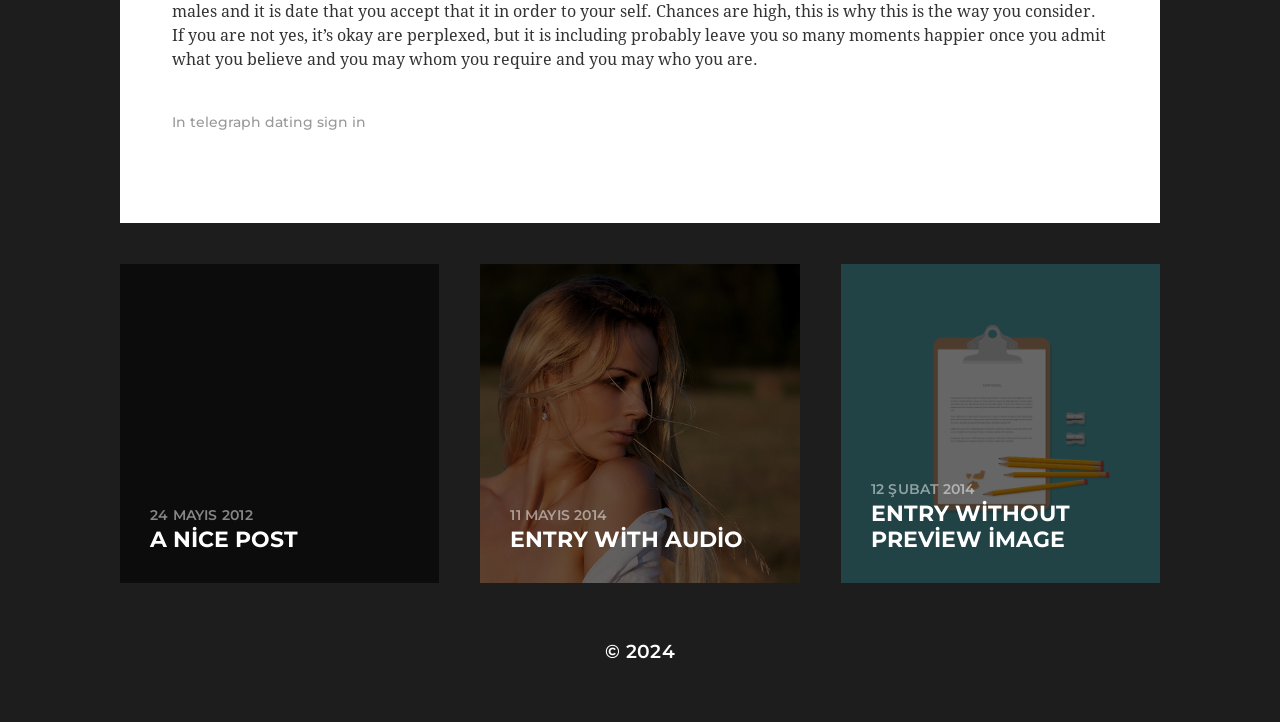Find the bounding box of the web element that fits this description: "Kim Kerr".

None